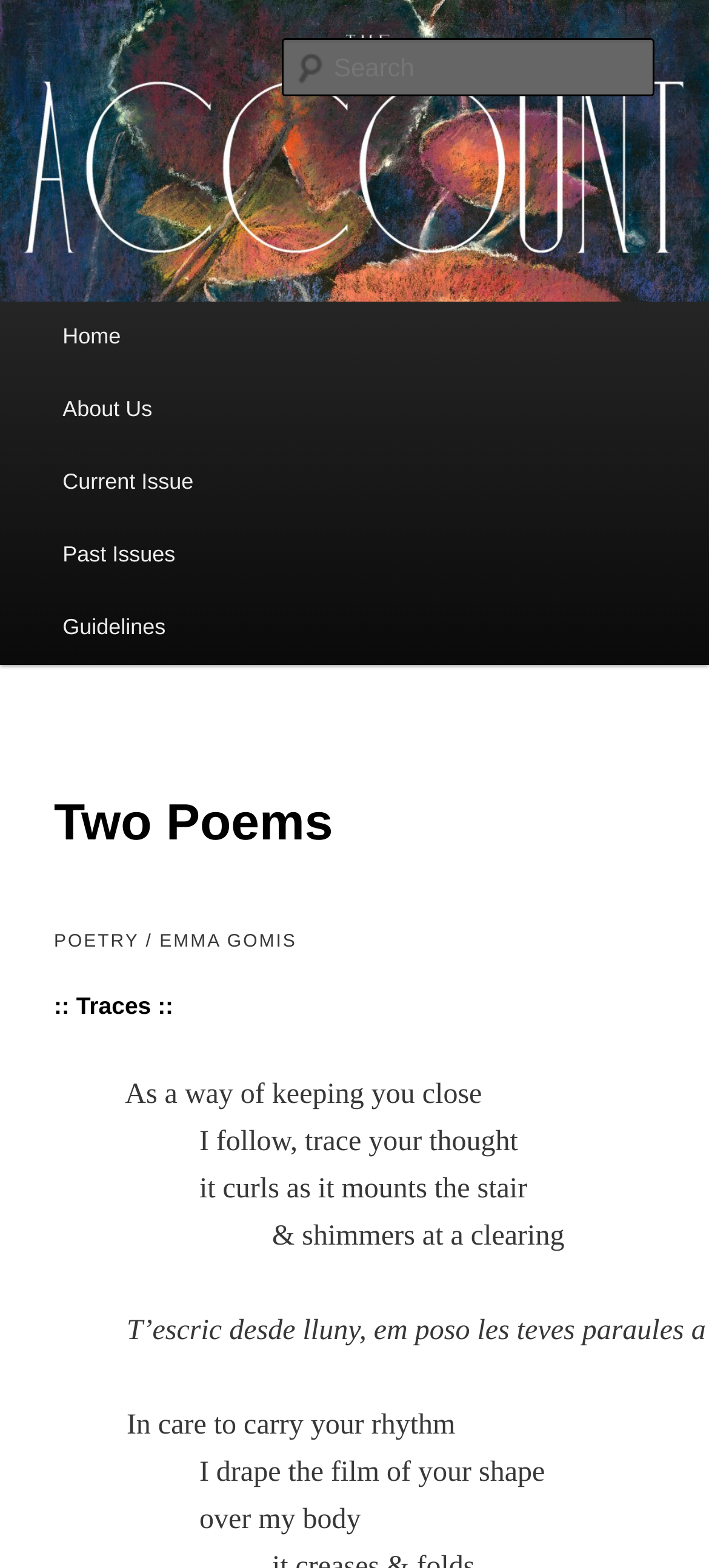Provide the bounding box coordinates of the UI element this sentence describes: "Valentine Day Gift".

None